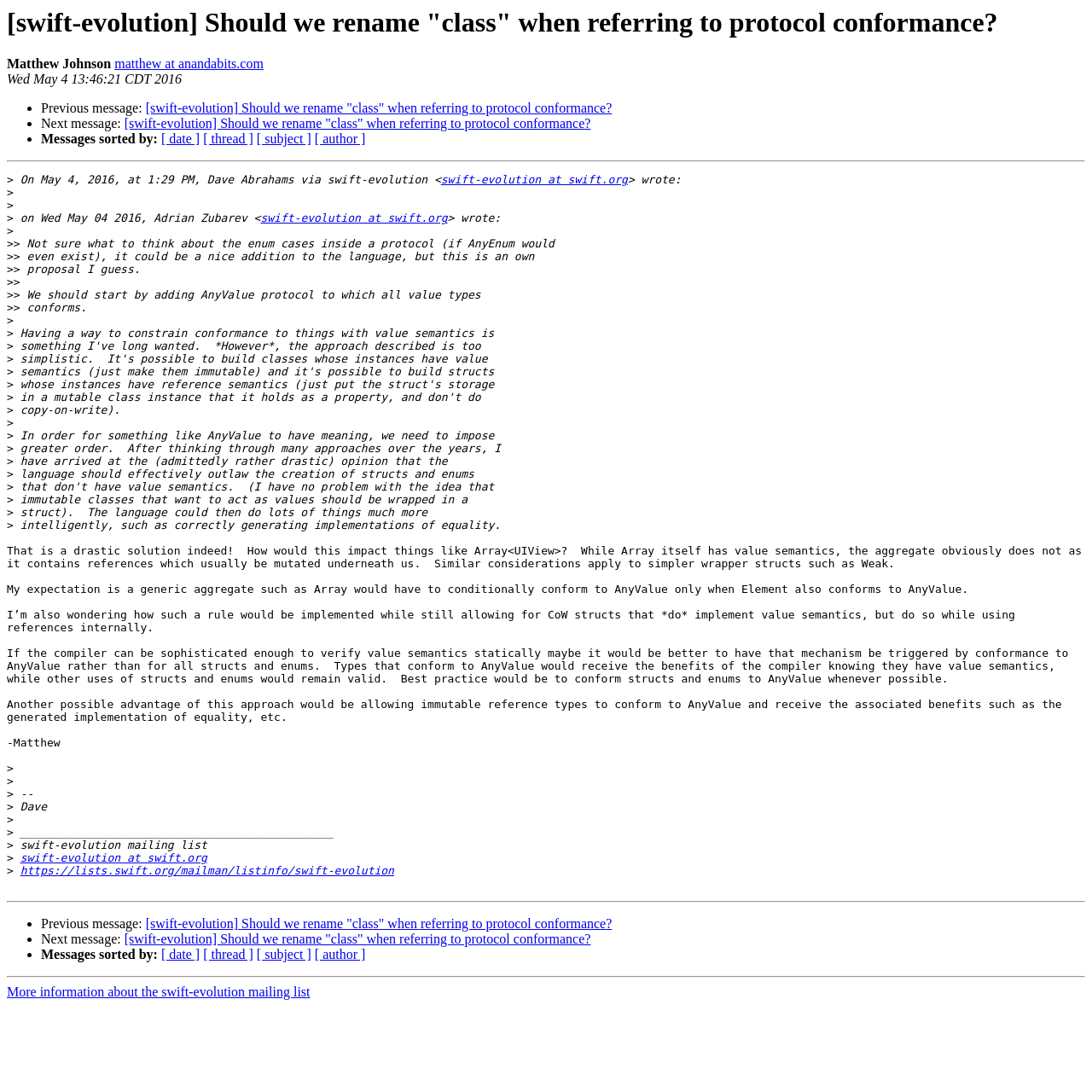Determine the bounding box coordinates for the clickable element to execute this instruction: "Visit the swift-evolution mailing list". Provide the coordinates as four float numbers between 0 and 1, i.e., [left, top, right, bottom].

[0.012, 0.768, 0.19, 0.78]